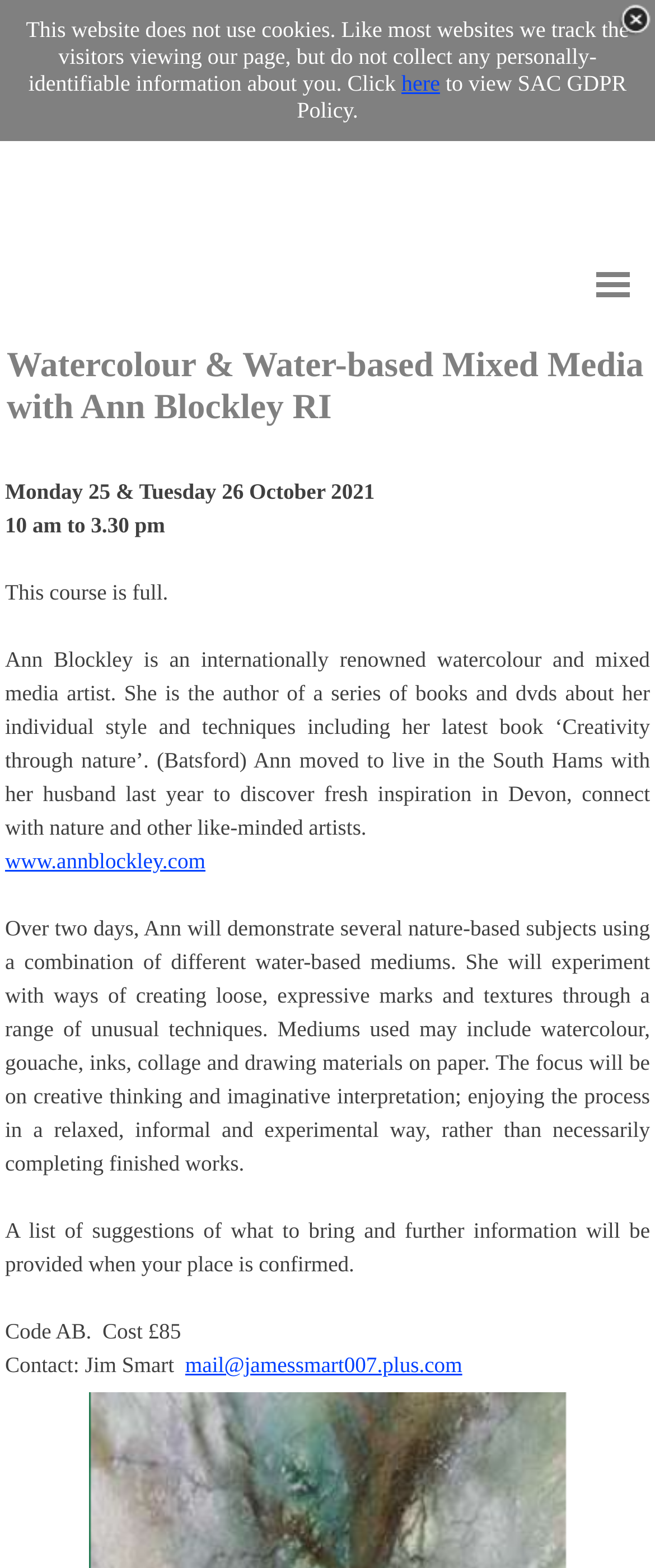Give a short answer to this question using one word or a phrase:
What is the focus of the watercolour course?

creative thinking and imaginative interpretation